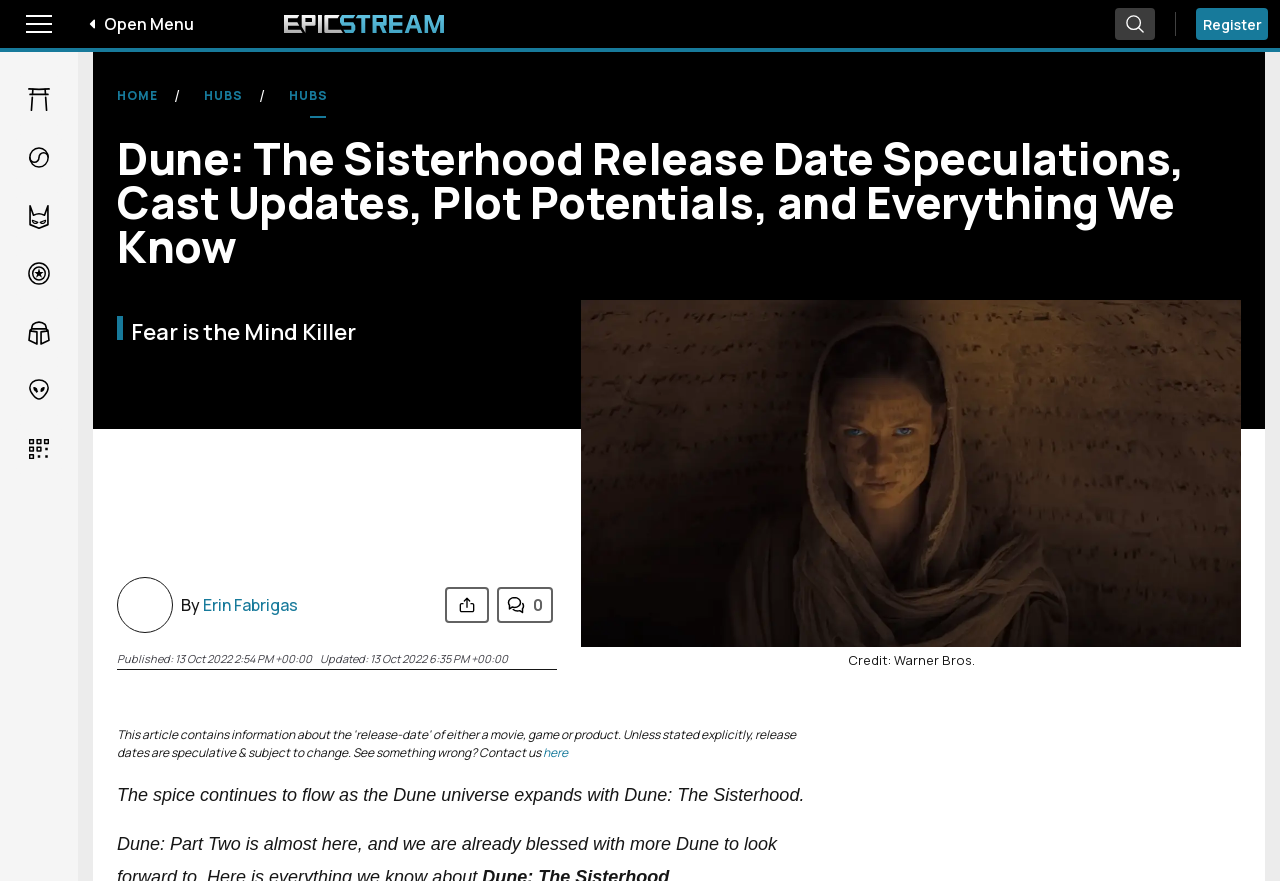What is the category of the article?
Use the information from the screenshot to give a comprehensive response to the question.

The question asks for the category of the article, which can be found in the navigation menu. The navigation menu has a button 'Toggle Submenu for Fantasy & Sci-Fi category', which indicates that the article belongs to the Fantasy & Sci-Fi category.